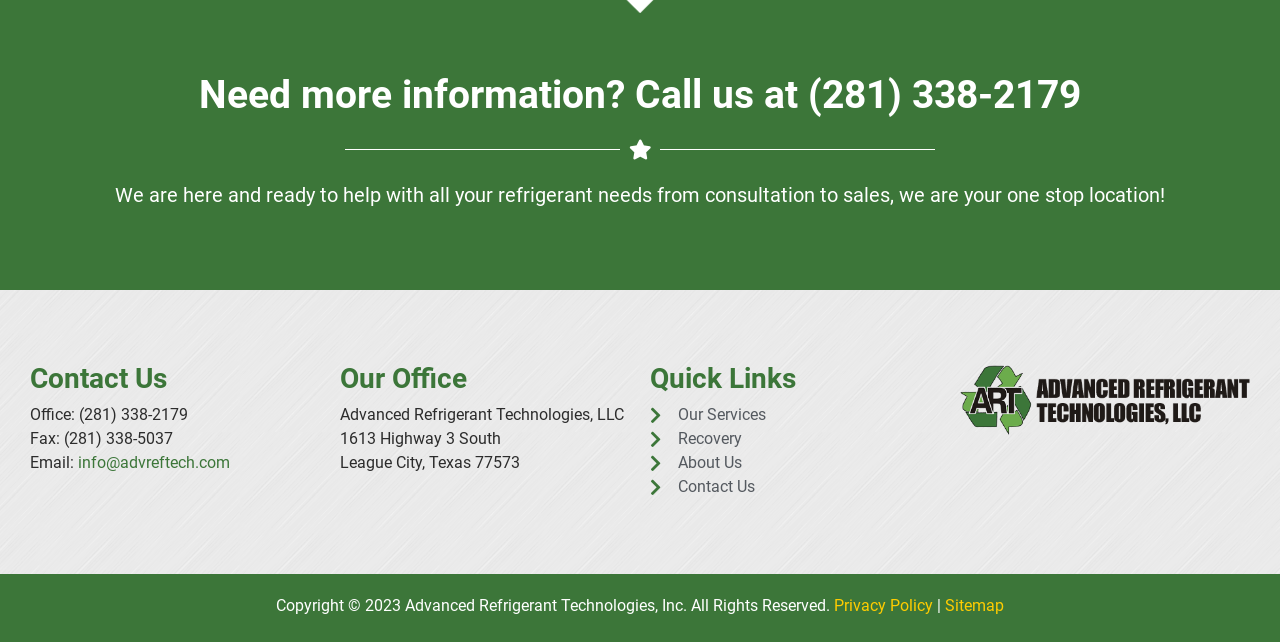Using the webpage screenshot, locate the HTML element that fits the following description and provide its bounding box: "title="Search"".

None